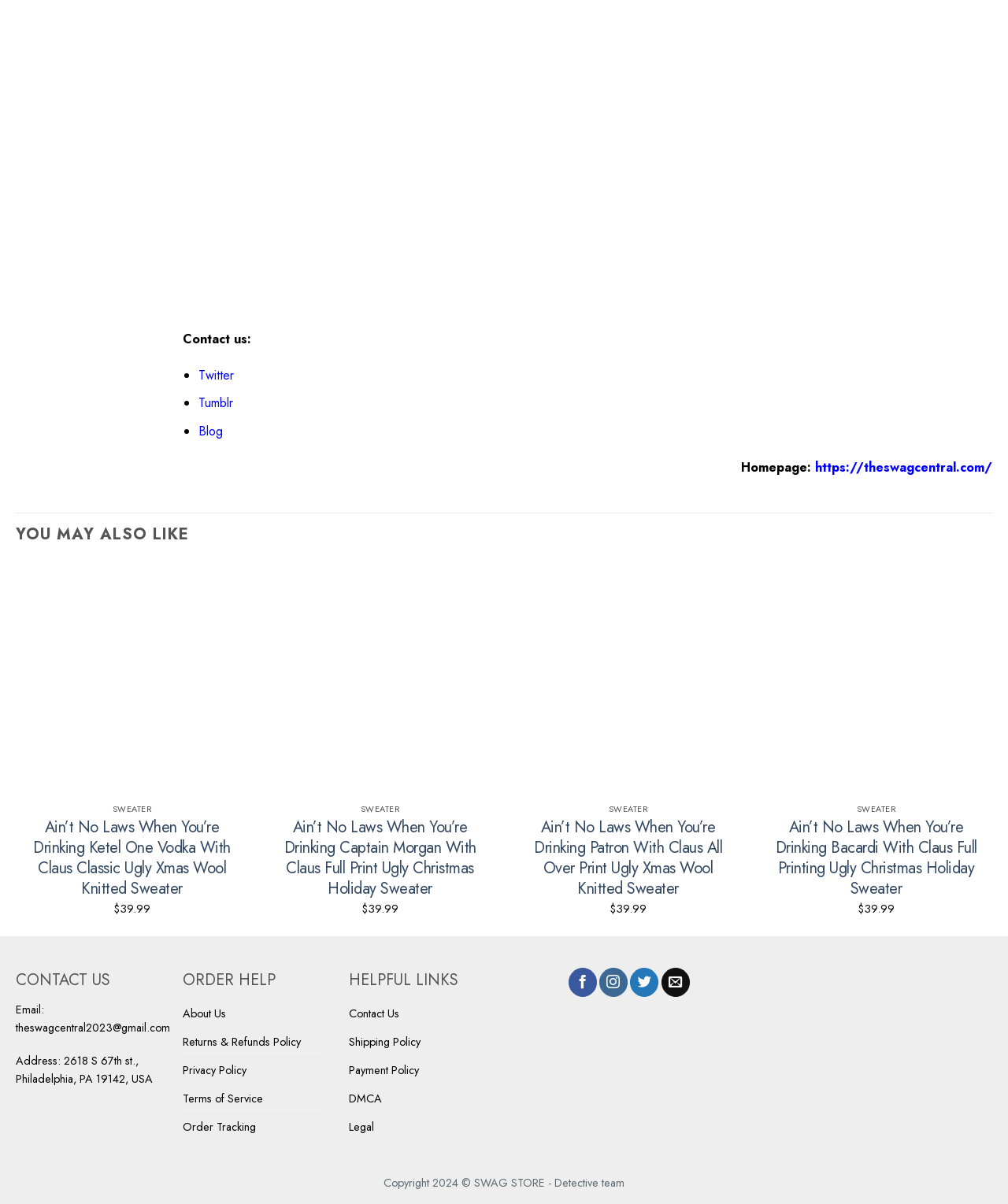Please specify the bounding box coordinates of the clickable region to carry out the following instruction: "Follow on Facebook". The coordinates should be four float numbers between 0 and 1, in the format [left, top, right, bottom].

[0.564, 0.804, 0.592, 0.828]